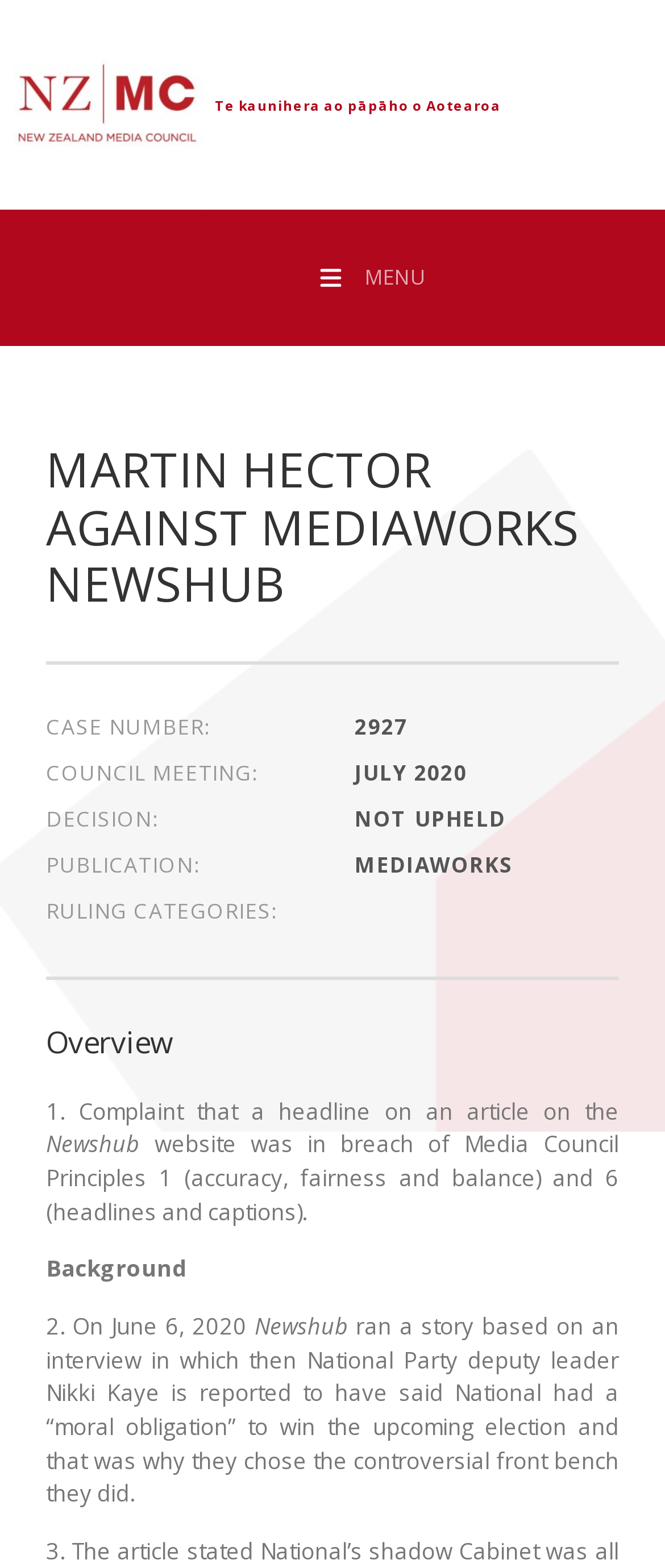Respond with a single word or phrase to the following question:
Who is the person mentioned in the article?

Nikki Kaye